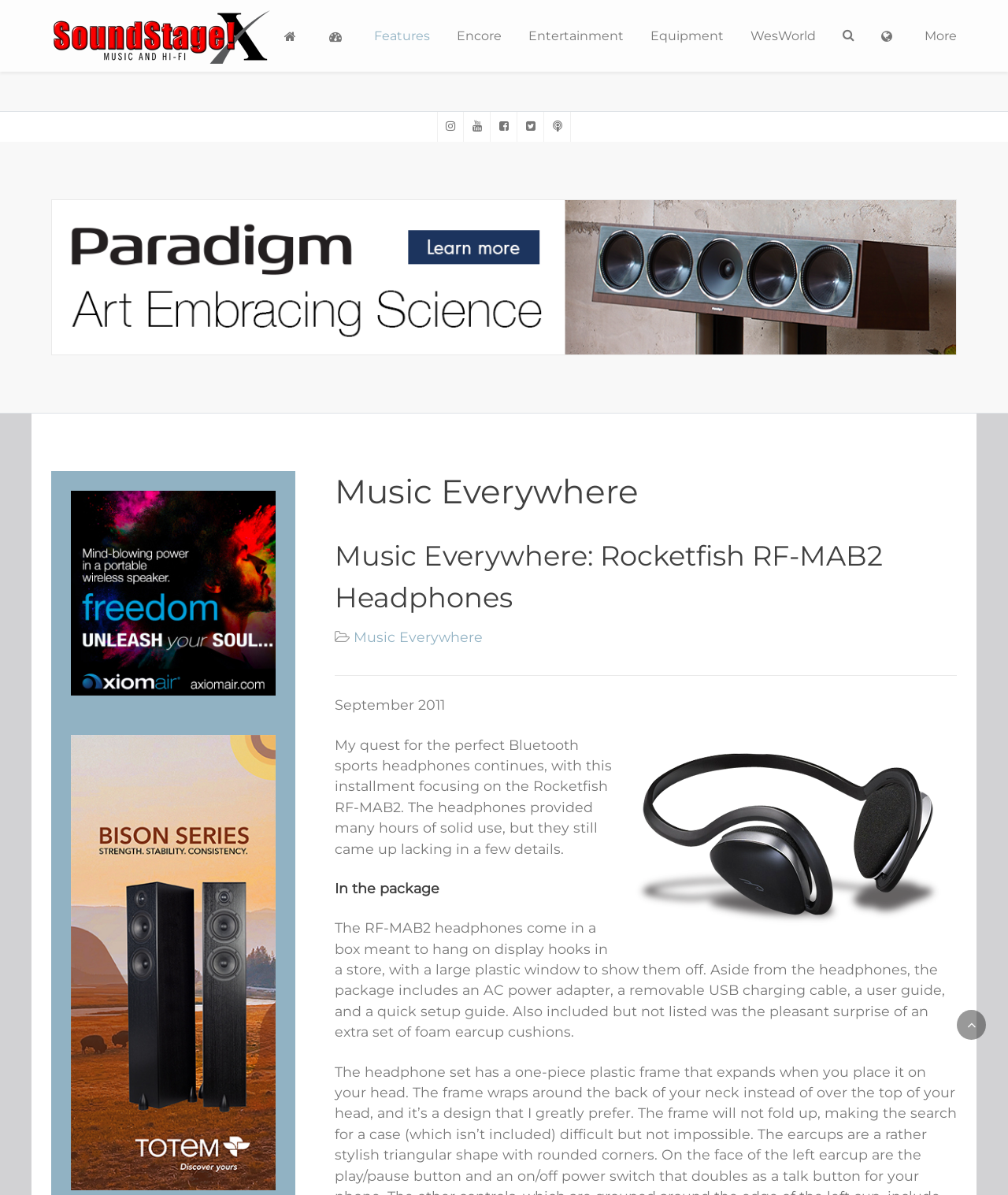Locate the bounding box coordinates of the area where you should click to accomplish the instruction: "Click on the SoundStage! Xperience link".

[0.051, 0.007, 0.152, 0.03]